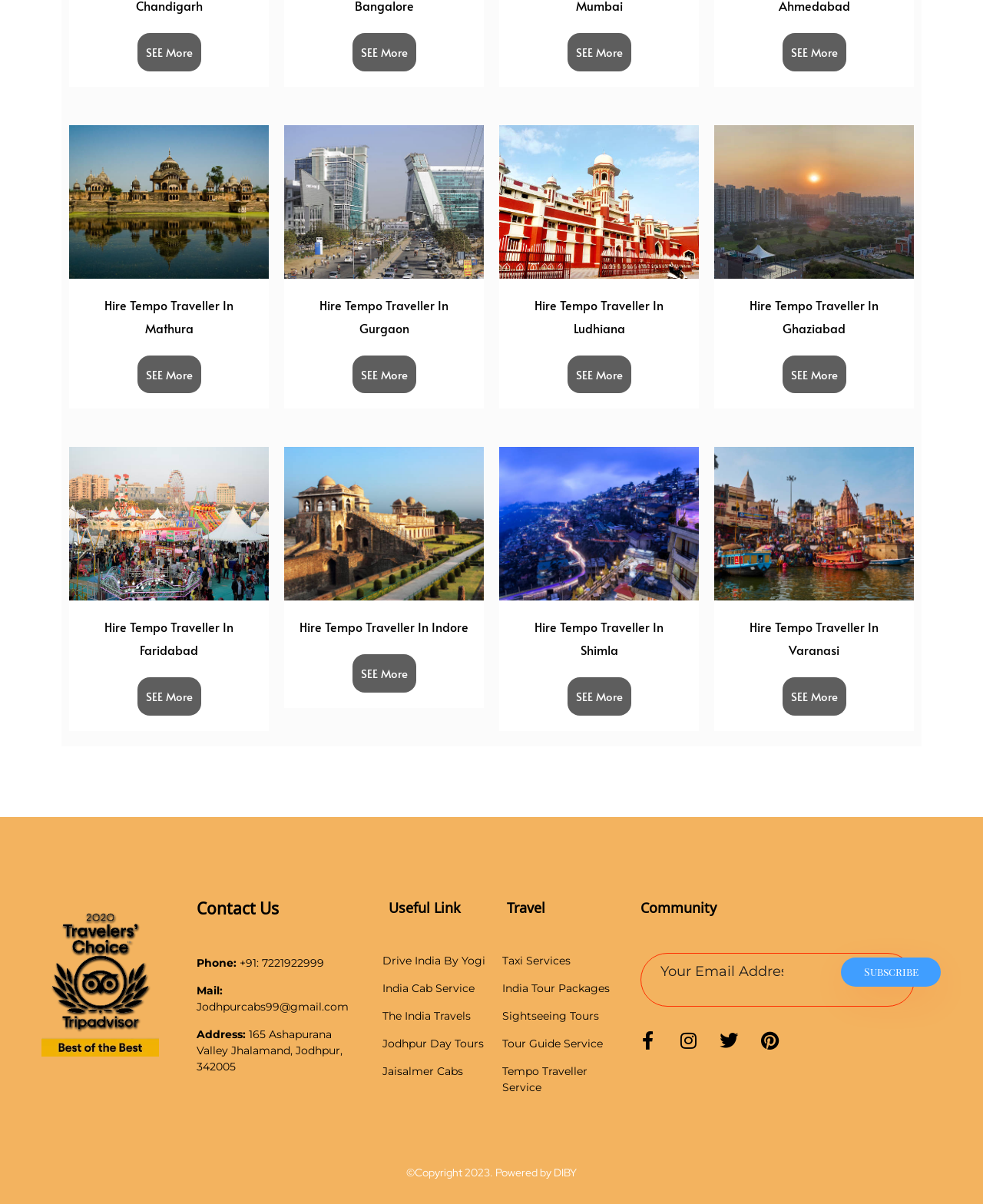What social media platforms are linked on the webpage?
Based on the image, provide a one-word or brief-phrase response.

Facebook, Instagram, Twitter, Pinterest